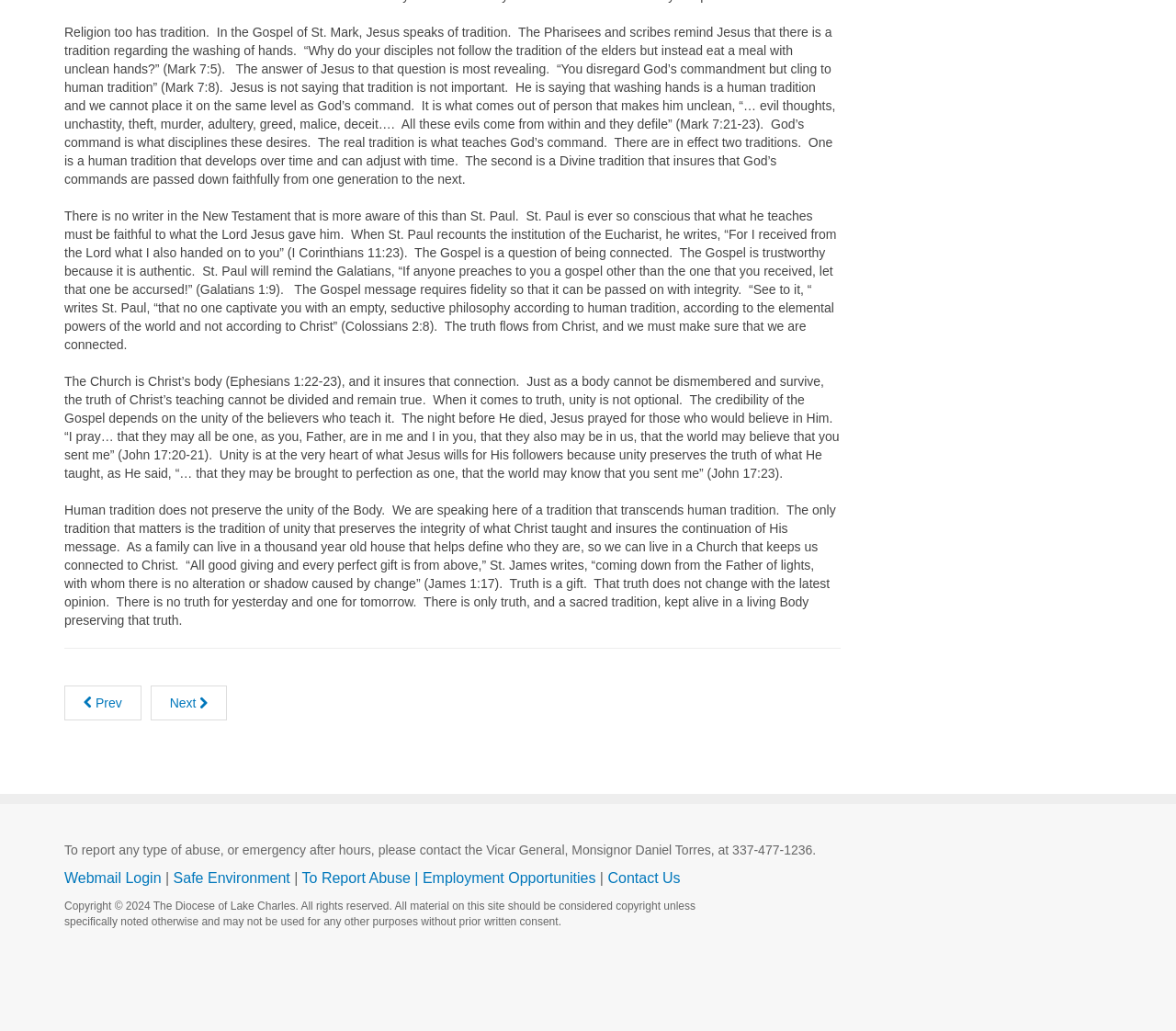Determine the bounding box for the described UI element: "To Report Abuse |".

[0.257, 0.844, 0.359, 0.859]